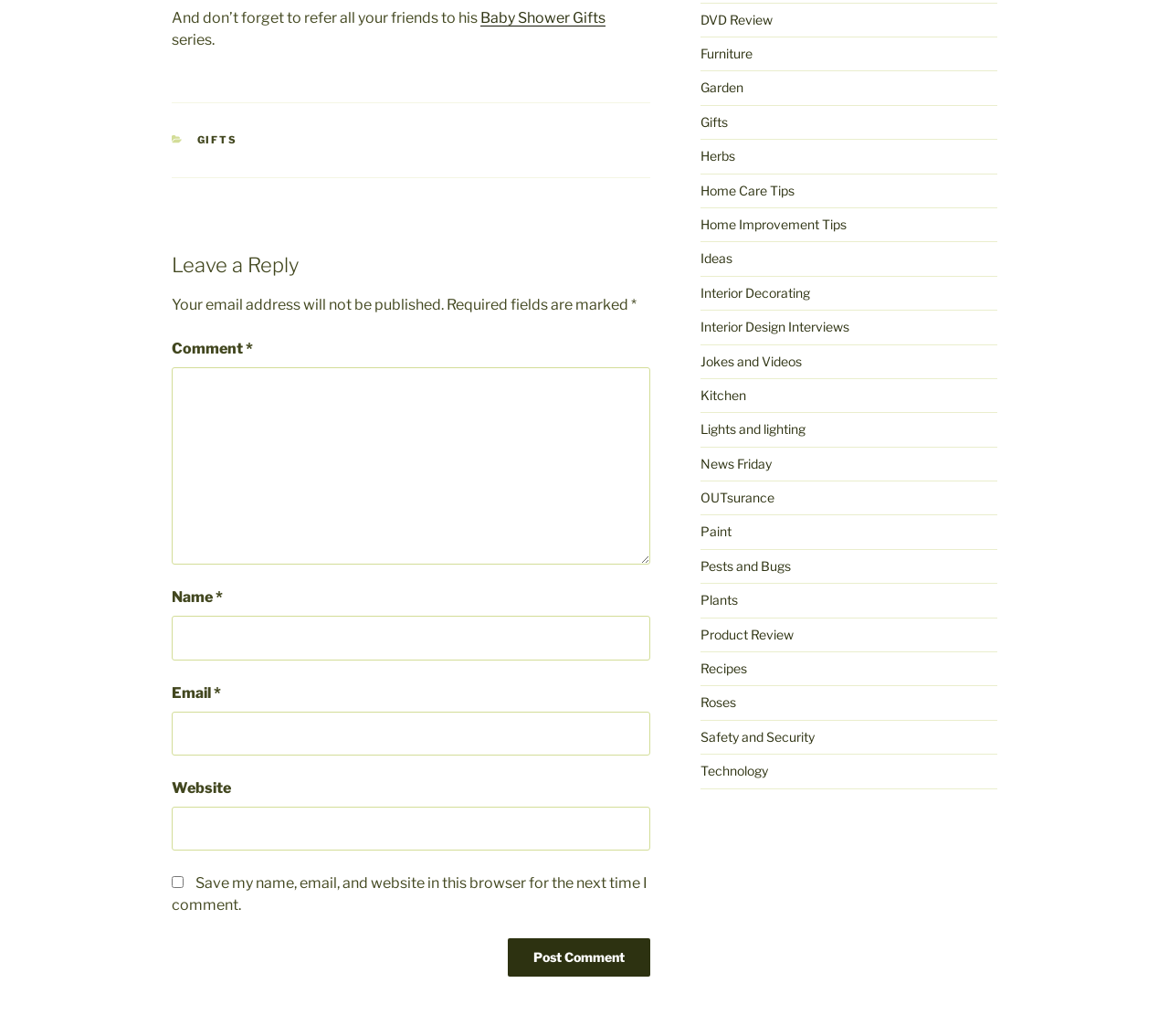Based on the element description parent_node: Website name="url", identify the bounding box coordinates for the UI element. The coordinates should be in the format (top-left x, top-left y, bottom-right x, bottom-right y) and within the 0 to 1 range.

[0.147, 0.779, 0.556, 0.821]